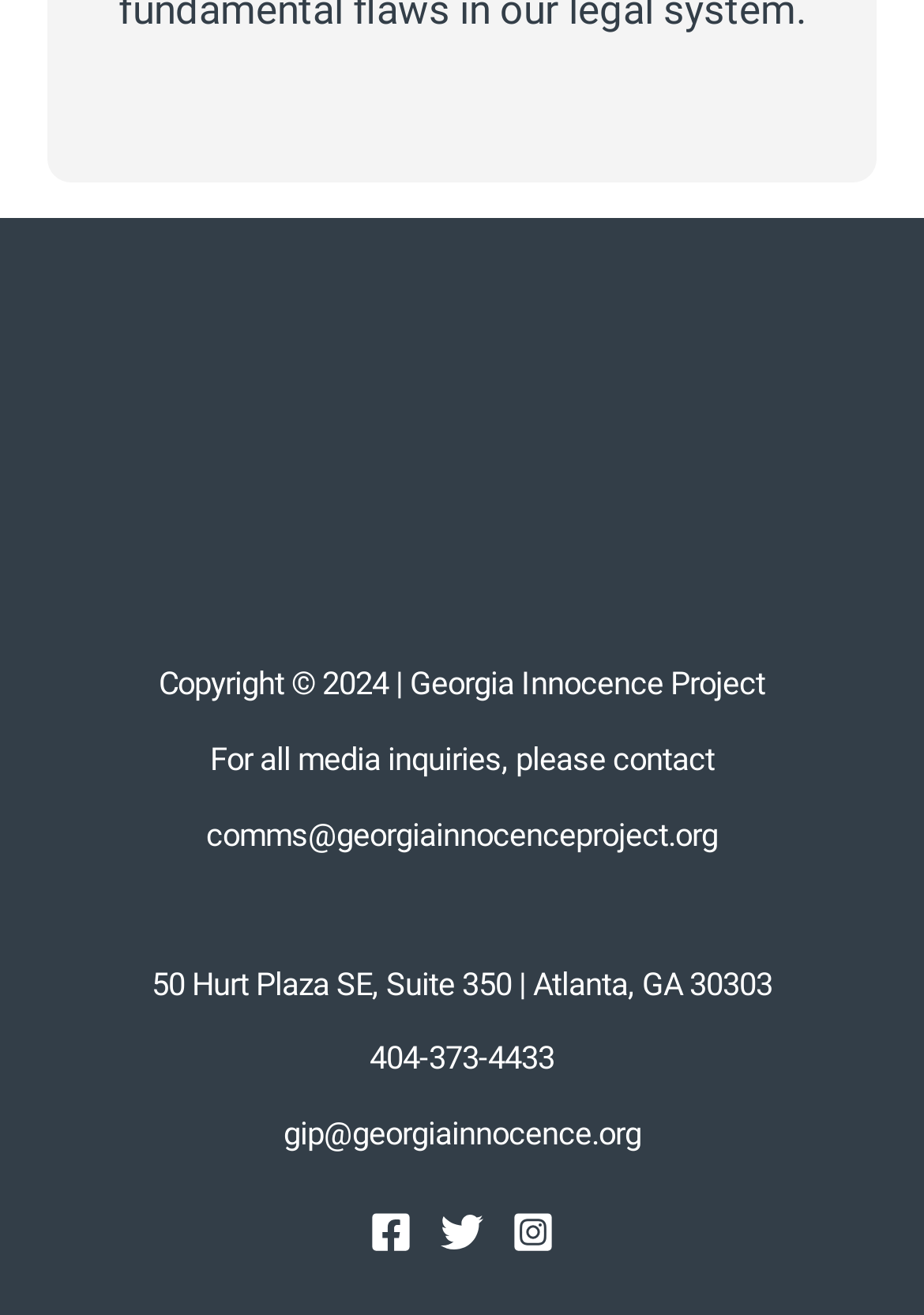Please give a concise answer to this question using a single word or phrase: 
What is the organization's address?

50 Hurt Plaza SE, Suite 350 | Atlanta, GA 30303